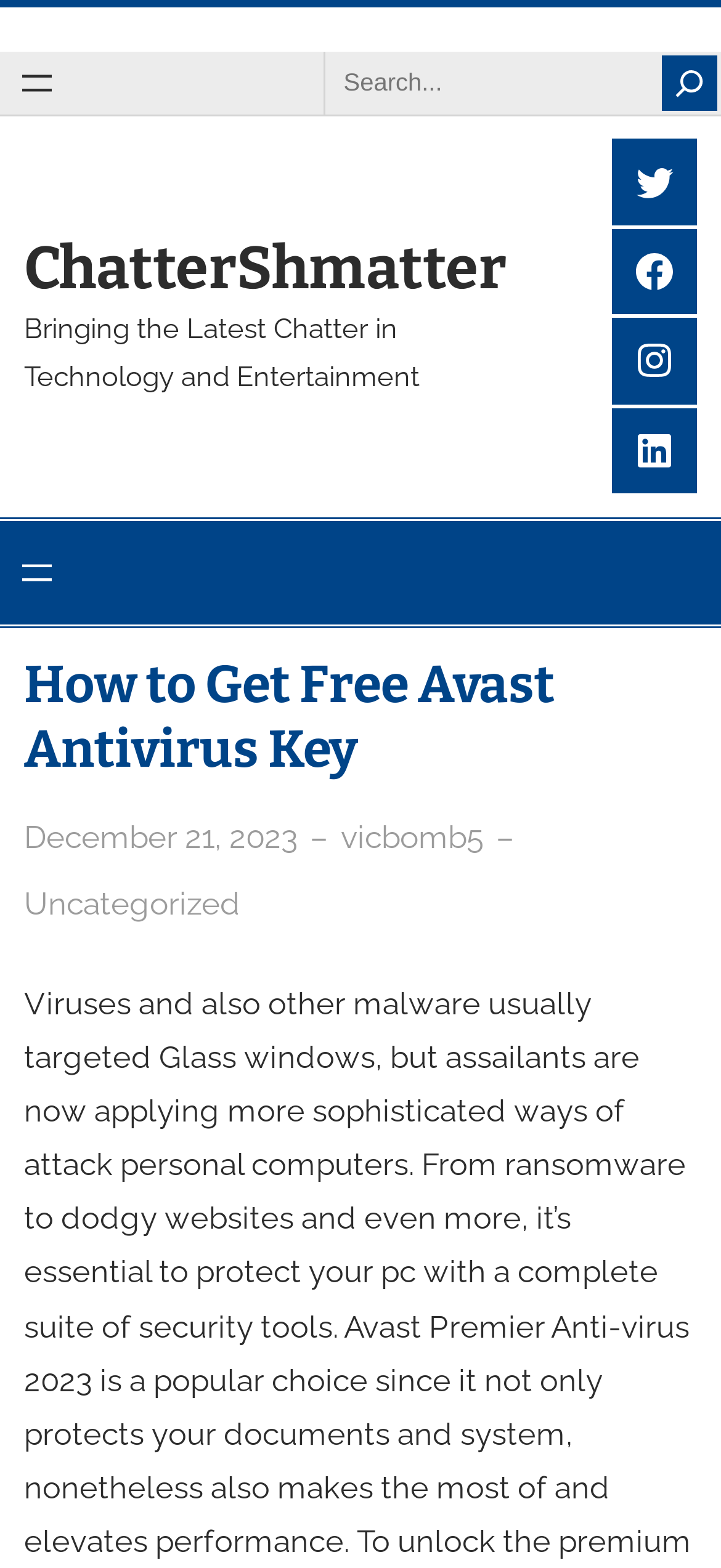What is the name of the website?
Based on the image, please offer an in-depth response to the question.

I determined the name of the website by looking at the link element with the text 'ChatterShmatter' at the top of the webpage, which is likely the website's logo or title.